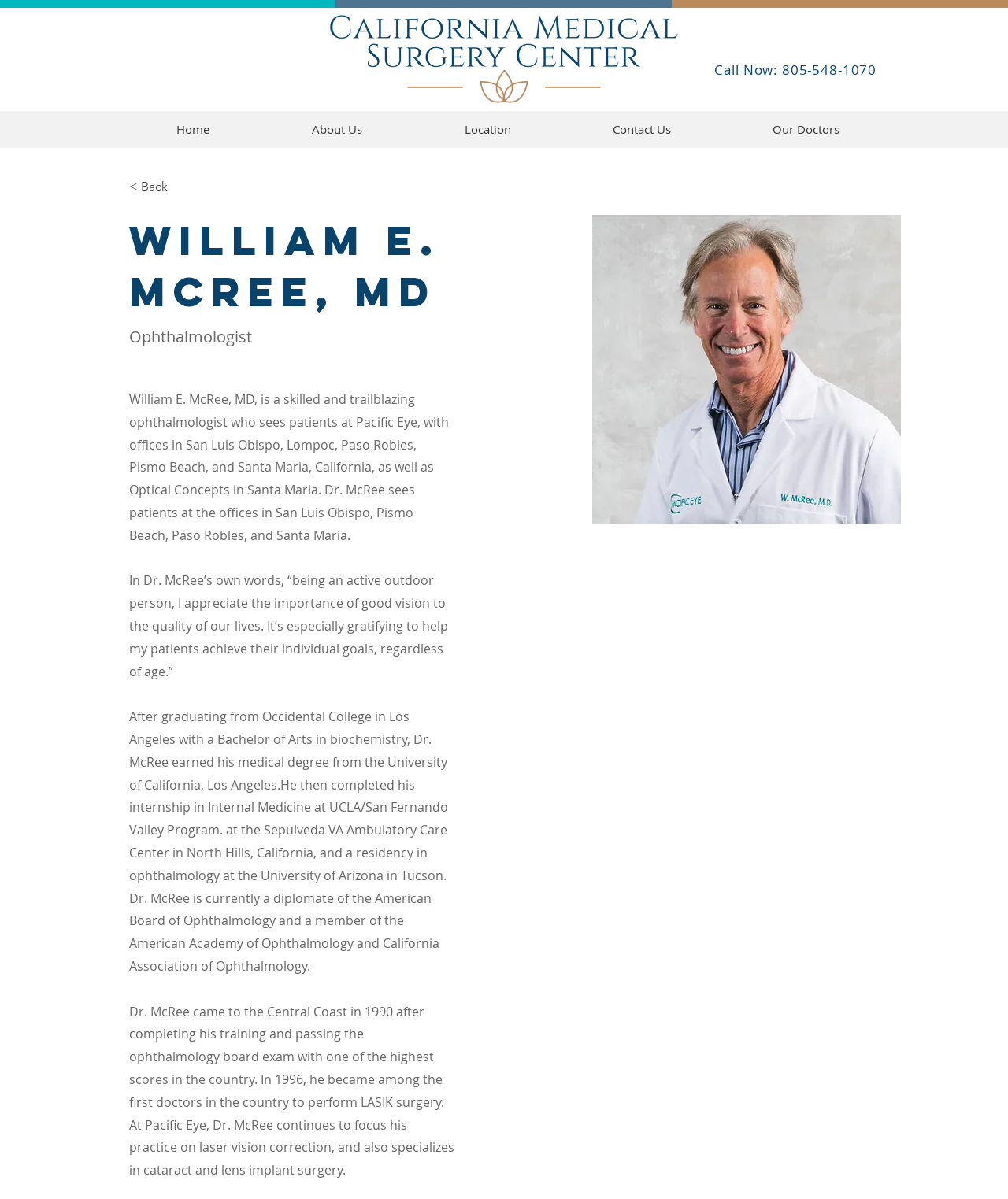From the element description info@ea-journals.org, predict the bounding box coordinates of the UI element. The coordinates must be specified in the format (top-left x, top-left y, bottom-right x, bottom-right y) and should be within the 0 to 1 range.

None